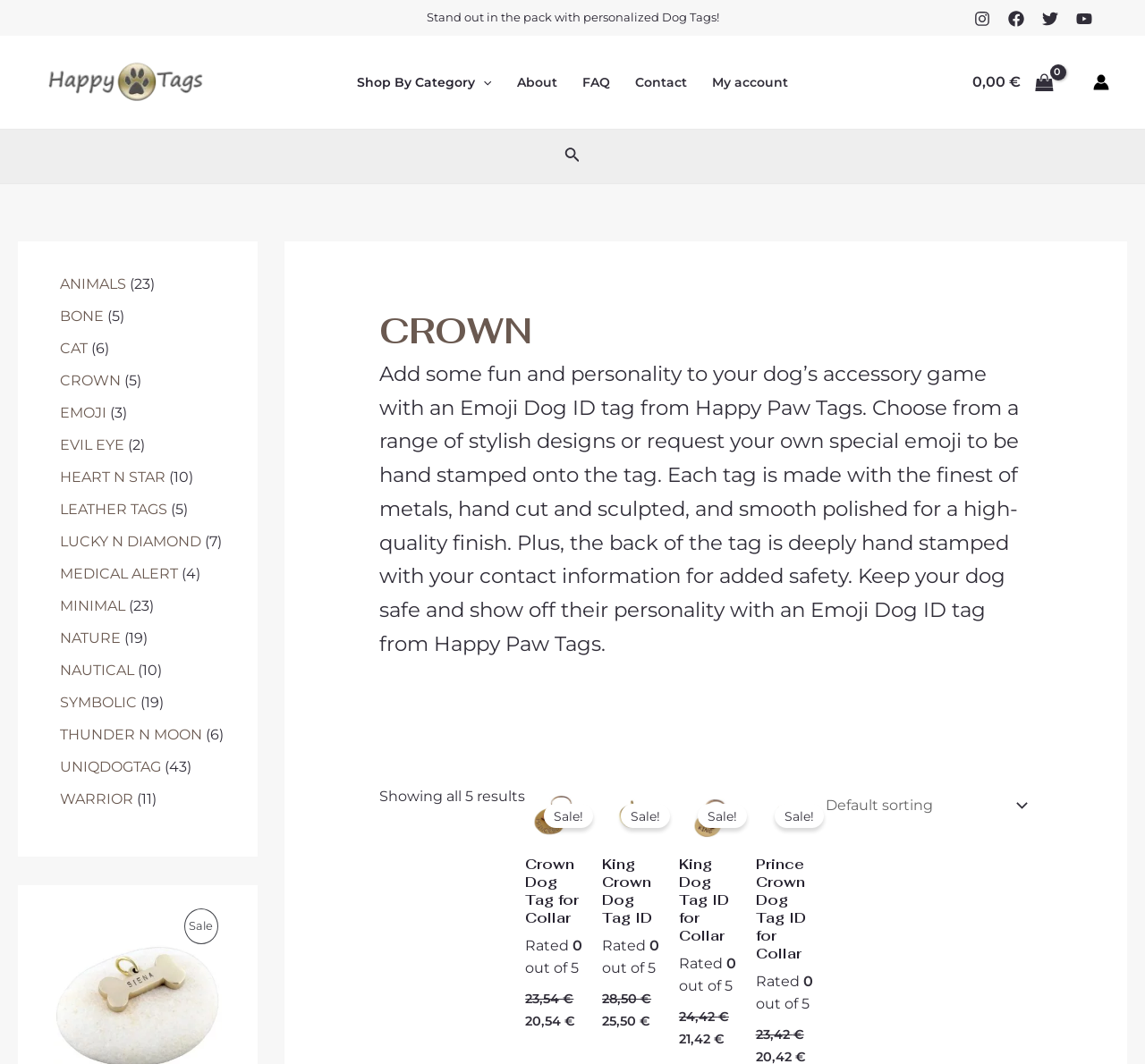Please provide a detailed answer to the question below by examining the image:
What is the material used to make the Emoji Dog ID tag?

According to the webpage content, the Emoji Dog ID tag is made with the finest of metals, which suggests that the tag is of high quality and durable. This information can be found in the product description section.